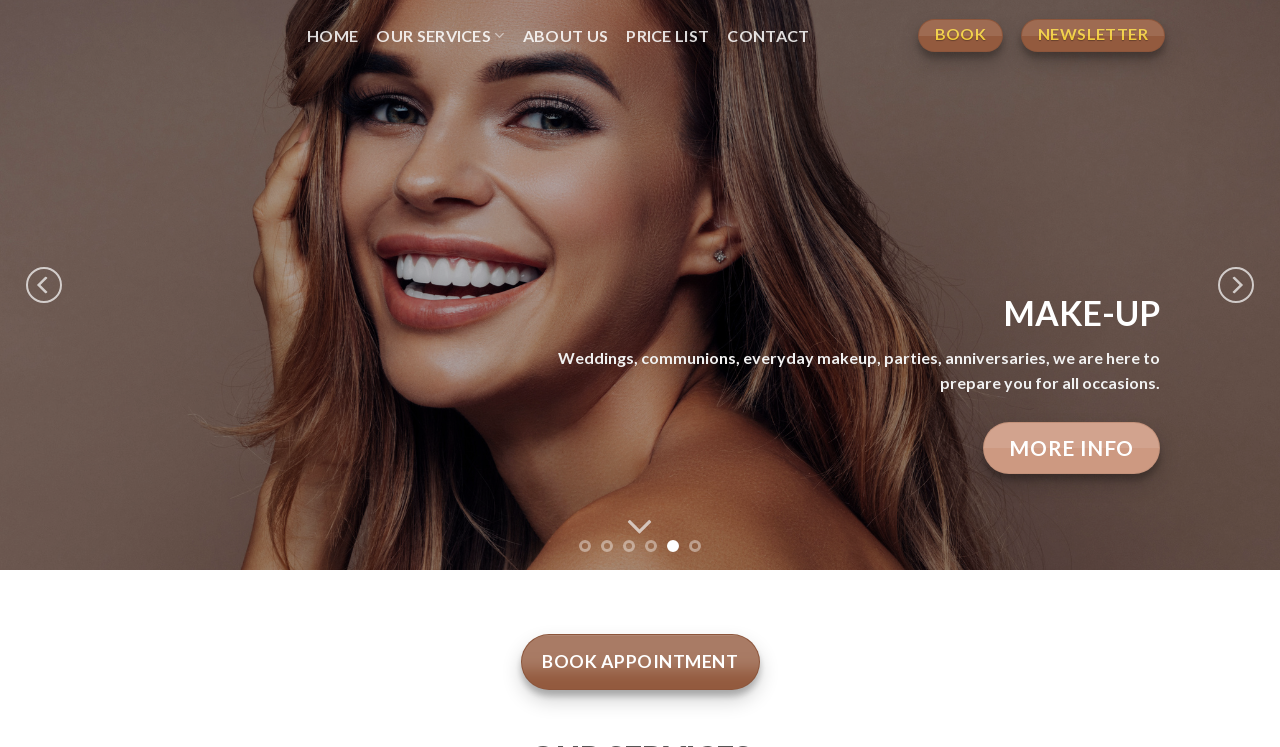Please determine the bounding box coordinates of the section I need to click to accomplish this instruction: "Click on HOME".

[0.24, 0.001, 0.28, 0.094]